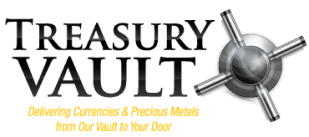What is the company's commitment according to the tagline?
Answer the question using a single word or phrase, according to the image.

Providing safe and accessible delivery